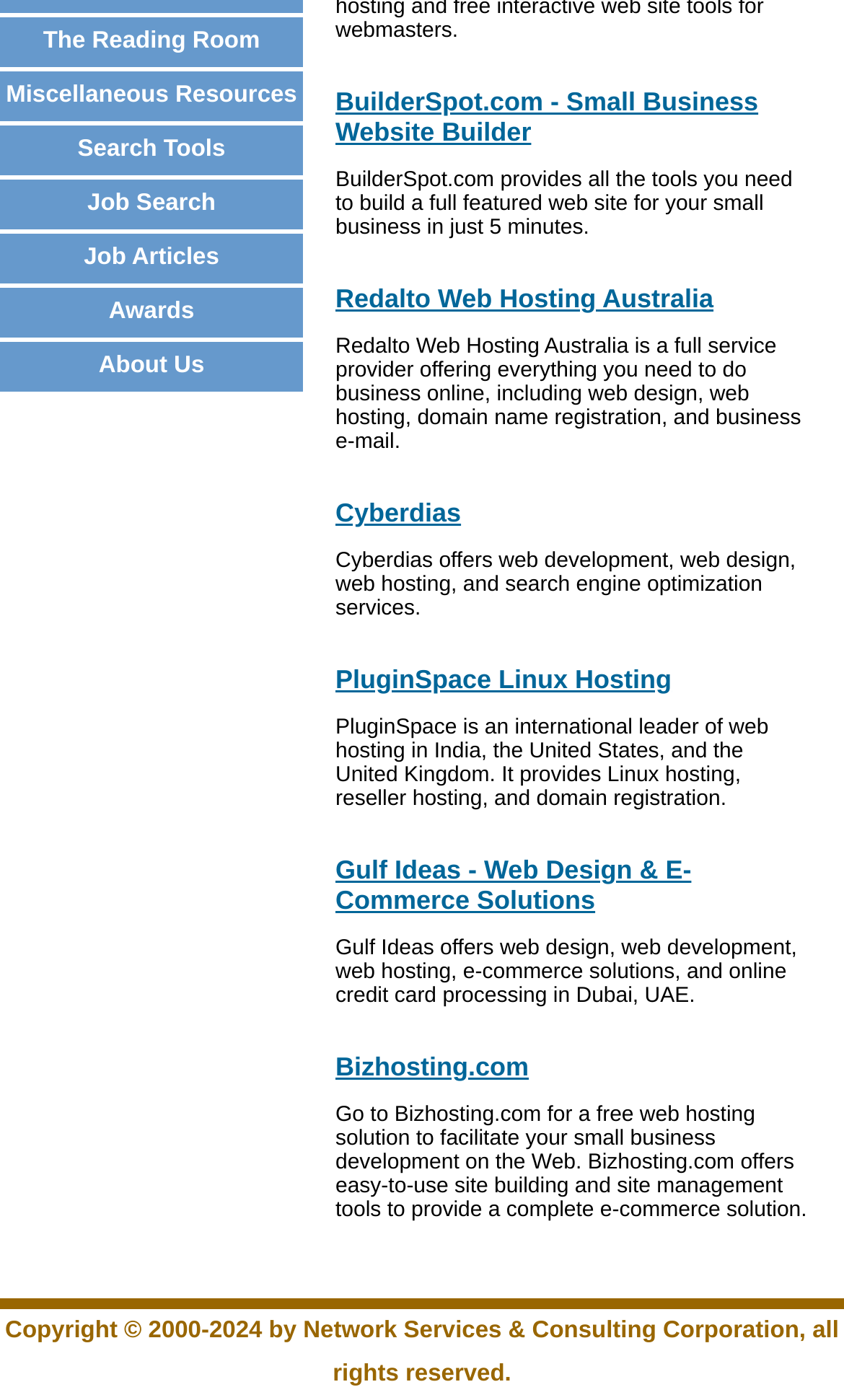Identify the bounding box coordinates for the UI element described as: "Search Tools".

[0.092, 0.097, 0.267, 0.116]